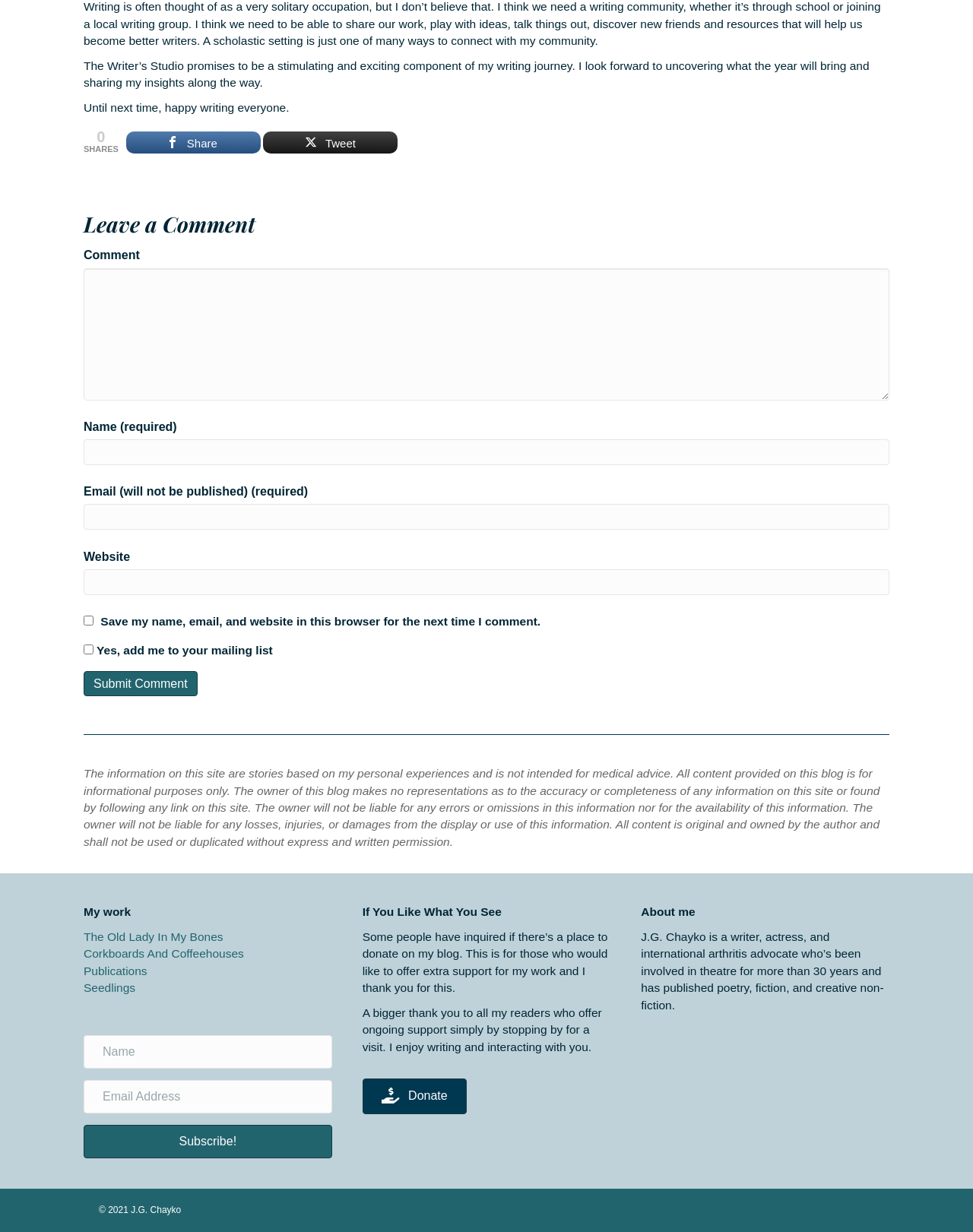Find the bounding box coordinates for the area you need to click to carry out the instruction: "Toggle high contrast". The coordinates should be four float numbers between 0 and 1, indicated as [left, top, right, bottom].

None